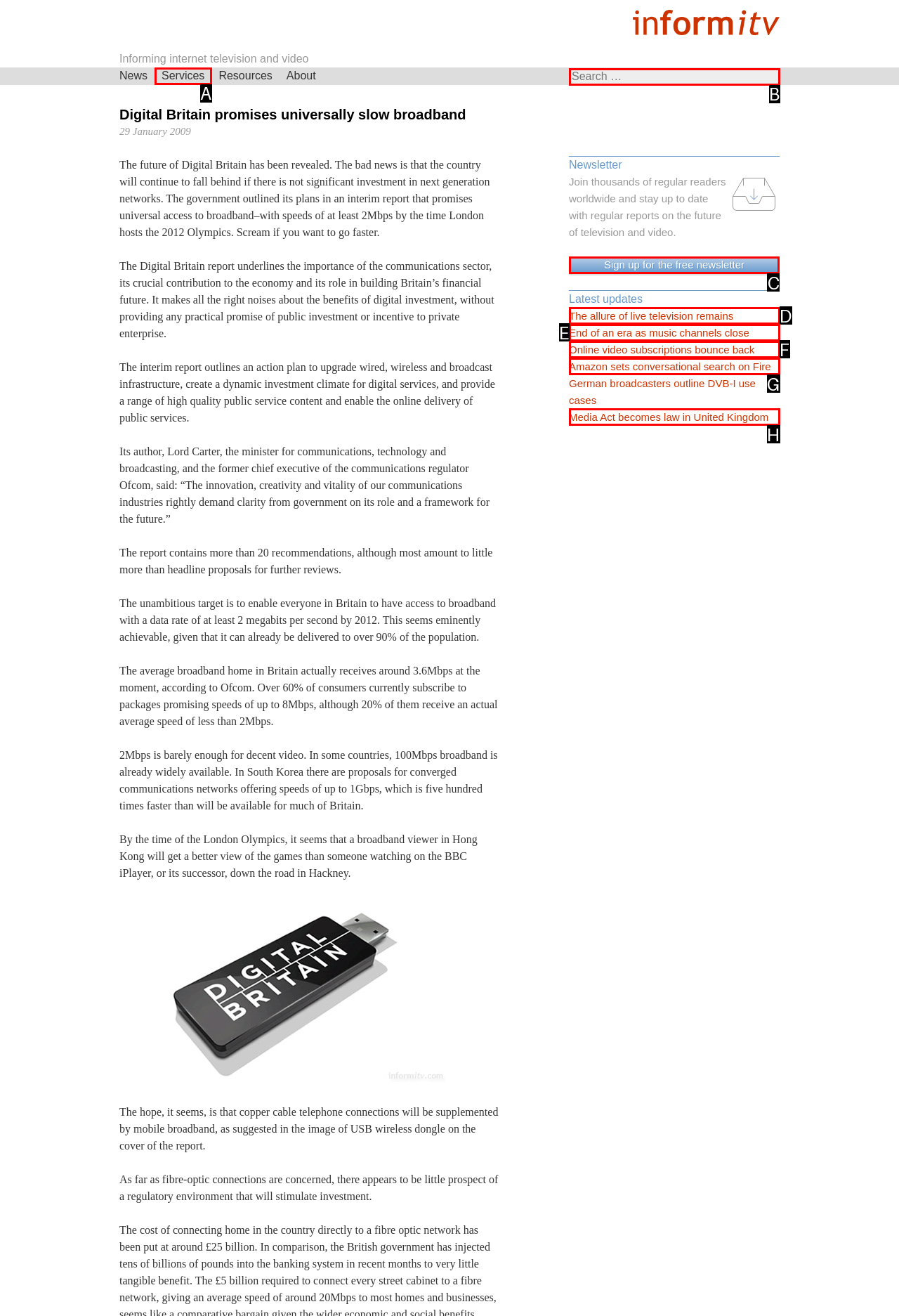Identify the letter of the option that should be selected to accomplish the following task: Sign up for the free newsletter. Provide the letter directly.

C